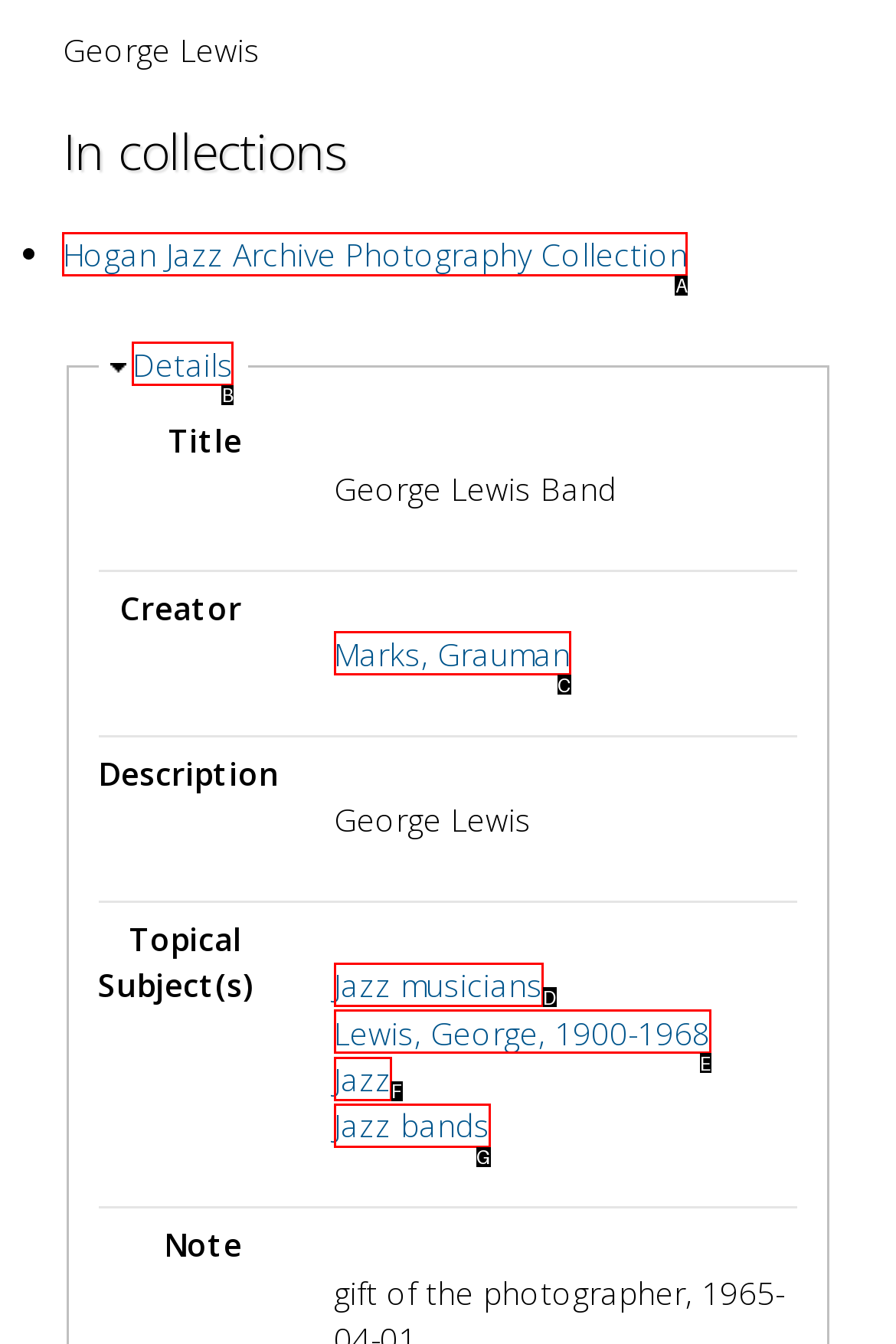With the provided description: Jazz, select the most suitable HTML element. Respond with the letter of the selected option.

F